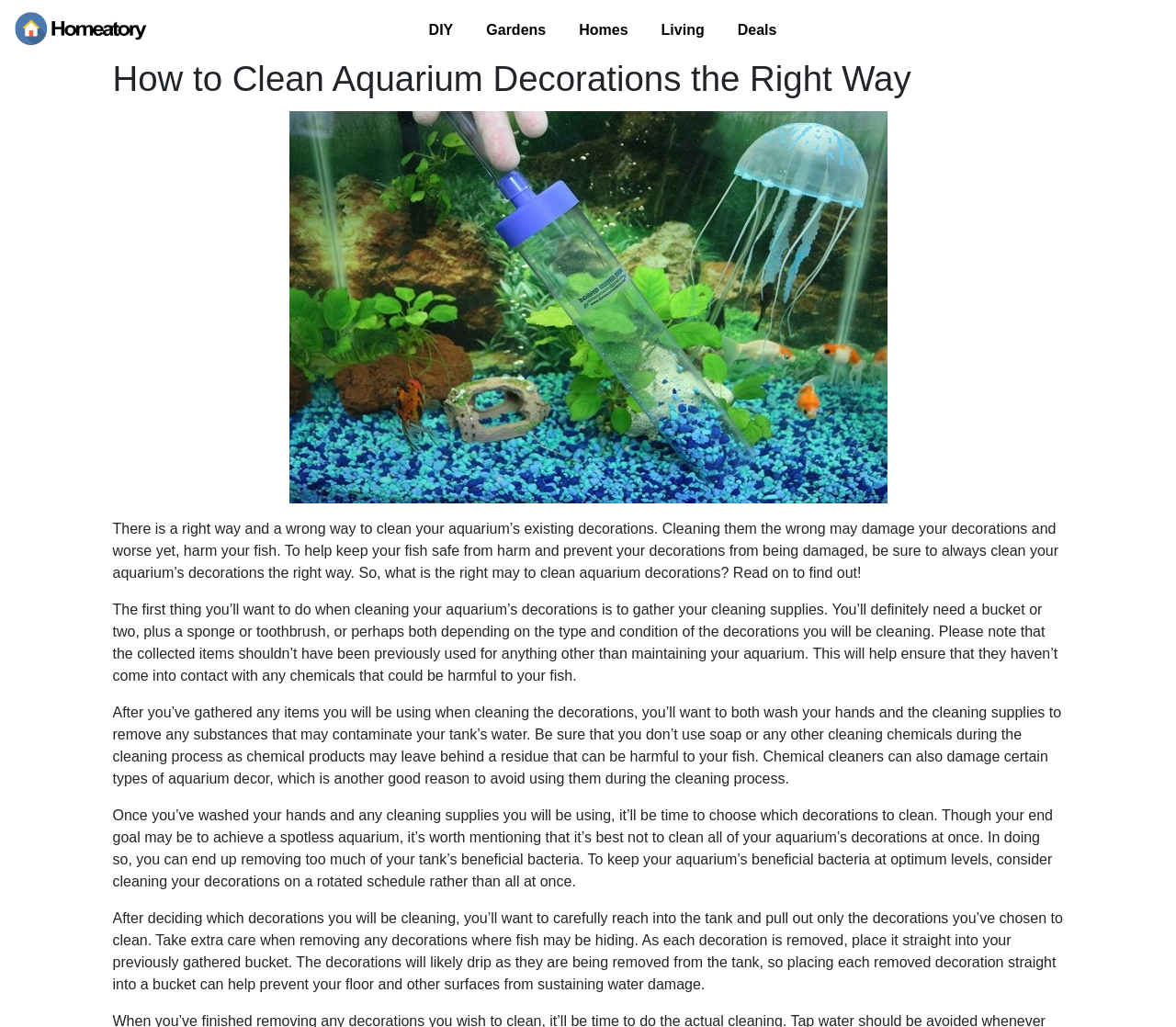Can you locate the main headline on this webpage and provide its text content?

How to Clean Aquarium Decorations the Right Way